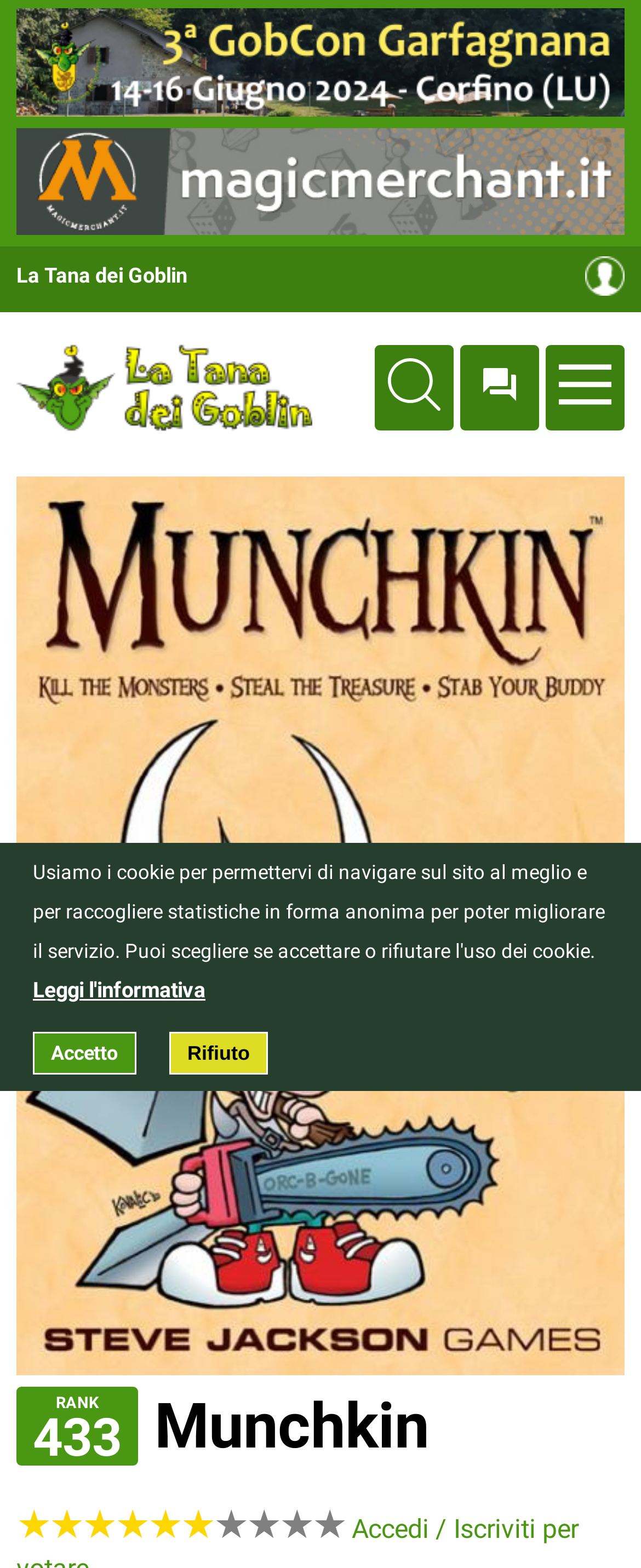Write a detailed summary of the webpage, including text, images, and layout.

The webpage is about the board game Munchkin, specifically its Italian version. At the top left, there is a link to "La Tana dei Goblin", a community for tabletop games. Next to it, there is a link to "Accedi / Iscriviti", which means "Access/Register" in Italian. 

On the top right, there are three horizontal links with no text, each accompanied by an image. Below these links, there is another link to "La Tana dei Goblin: community dei Giochi Da Tavolo" with an image of the same name.

In the middle of the page, there is a section dedicated to Munchkin. It starts with a heading "Munchkin" and has a link to the game's page. Below the heading, there is a ranking section with the text "RANK" and a score of "433". 

At the bottom of the page, there are three buttons: "Leggi l'informativa" (Read the information), "Accetto" (Accept), and "Rifiuto" (Refuse), which are likely related to a privacy policy or terms of service.